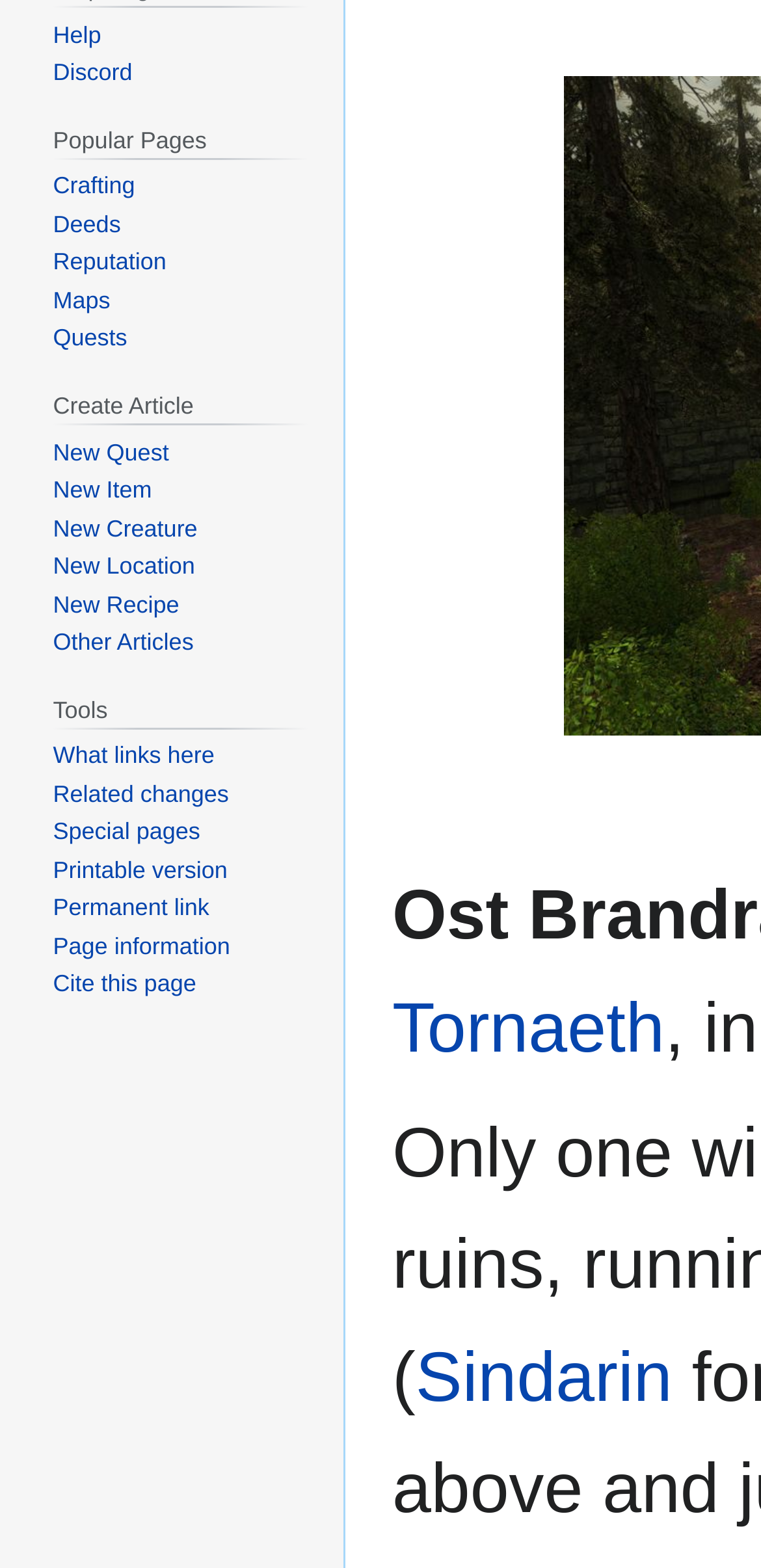Please specify the bounding box coordinates in the format (top-left x, top-left y, bottom-right x, bottom-right y), with values ranging from 0 to 1. Identify the bounding box for the UI component described as follows: Permanent link

[0.07, 0.57, 0.275, 0.588]